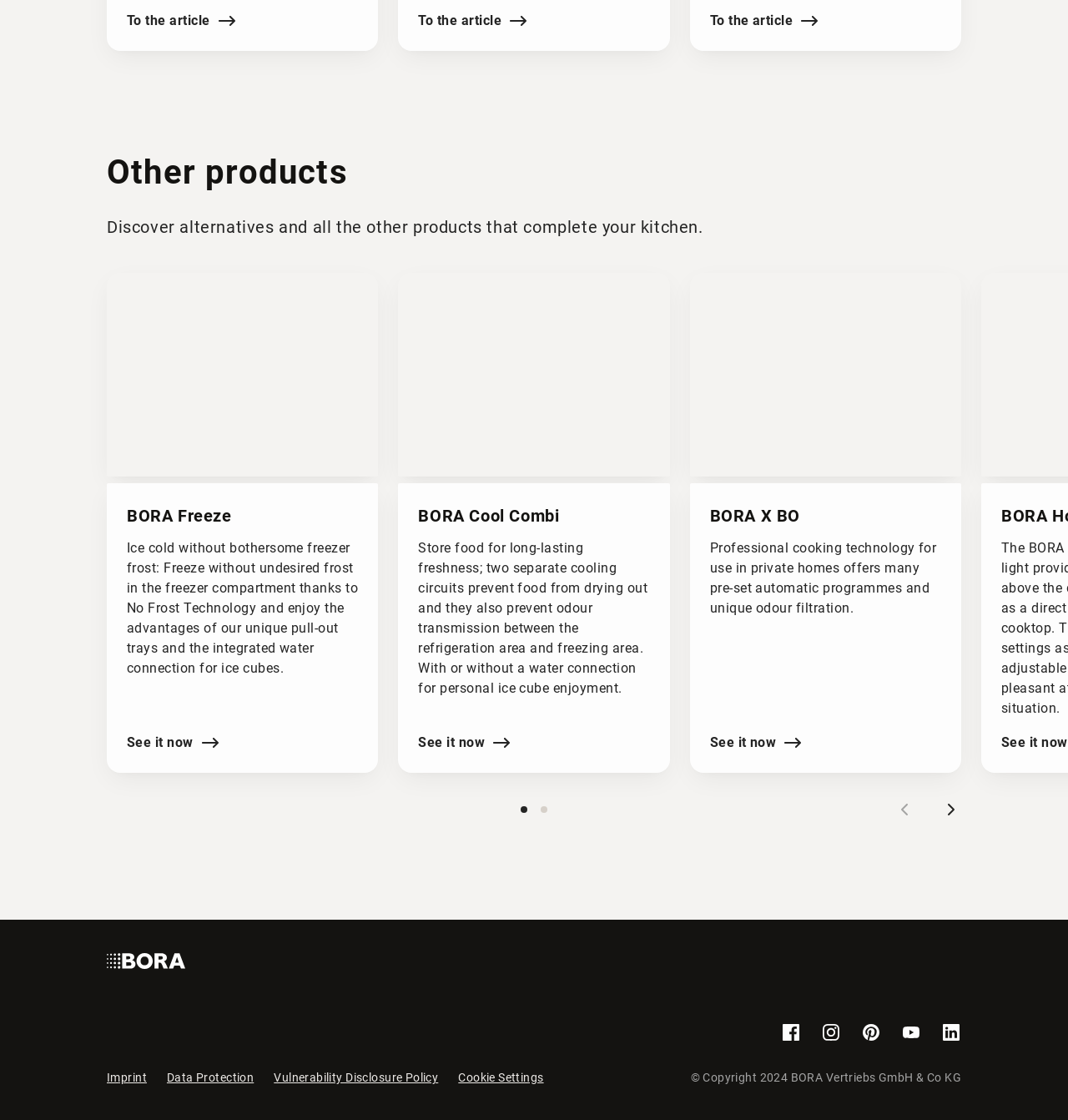Respond to the question below with a single word or phrase:
What is the title of the first product?

BORA Freeze